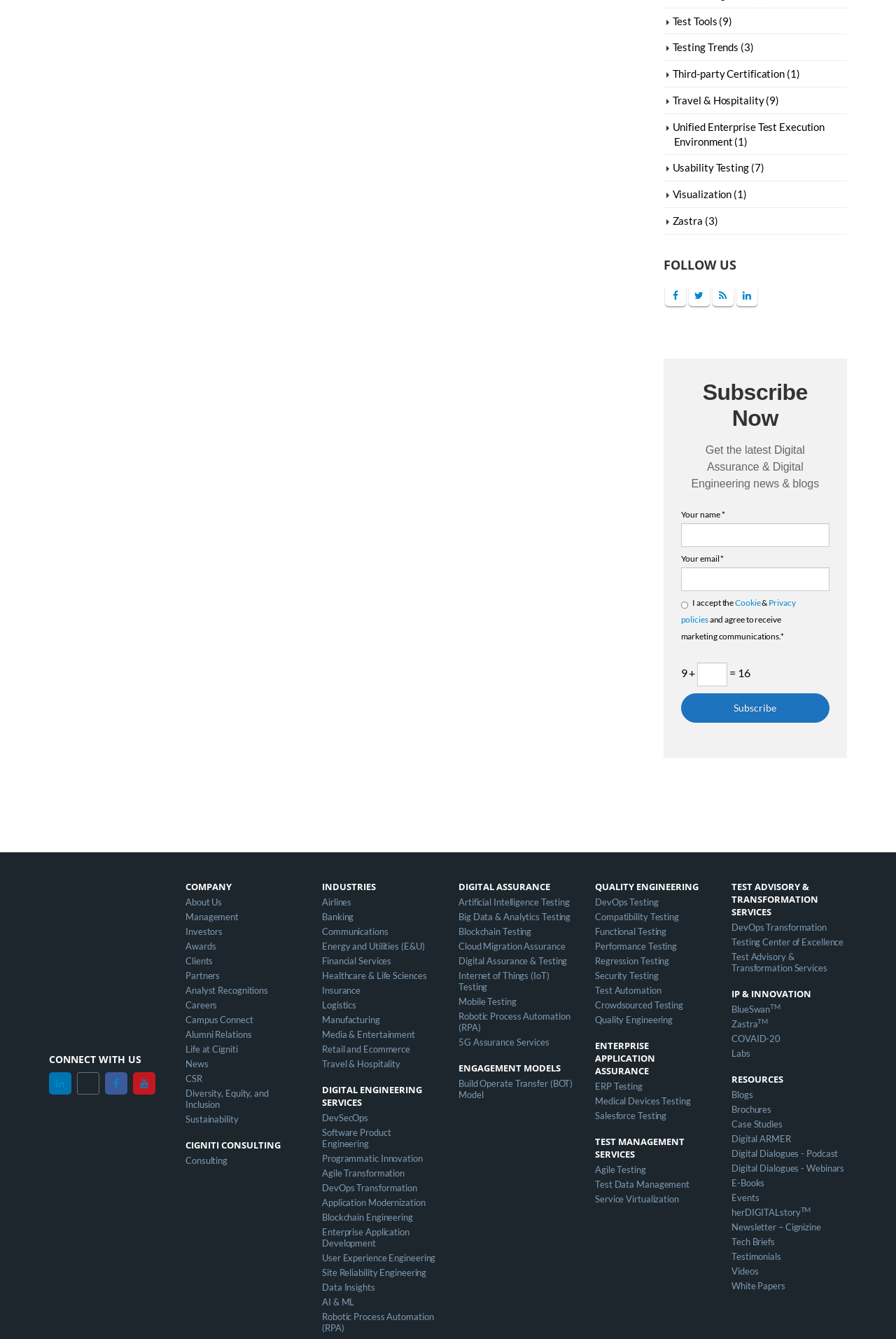Please find the bounding box coordinates of the element that needs to be clicked to perform the following instruction: "Contact Cigniti". The bounding box coordinates should be four float numbers between 0 and 1, represented as [left, top, right, bottom].

[0.74, 0.26, 0.945, 0.566]